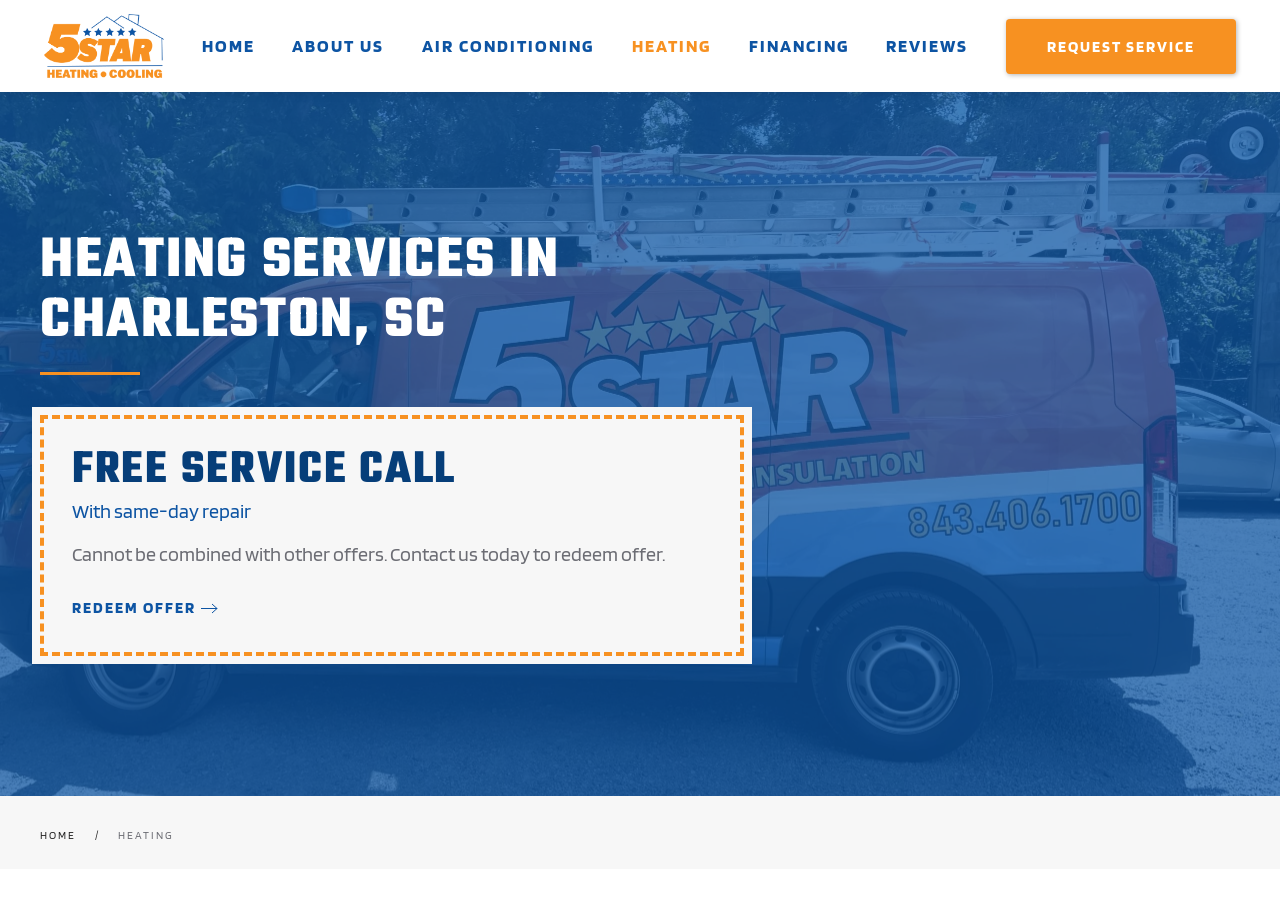Please respond to the question using a single word or phrase:
What is the condition for redeeming the offer?

Cannot be combined with other offers